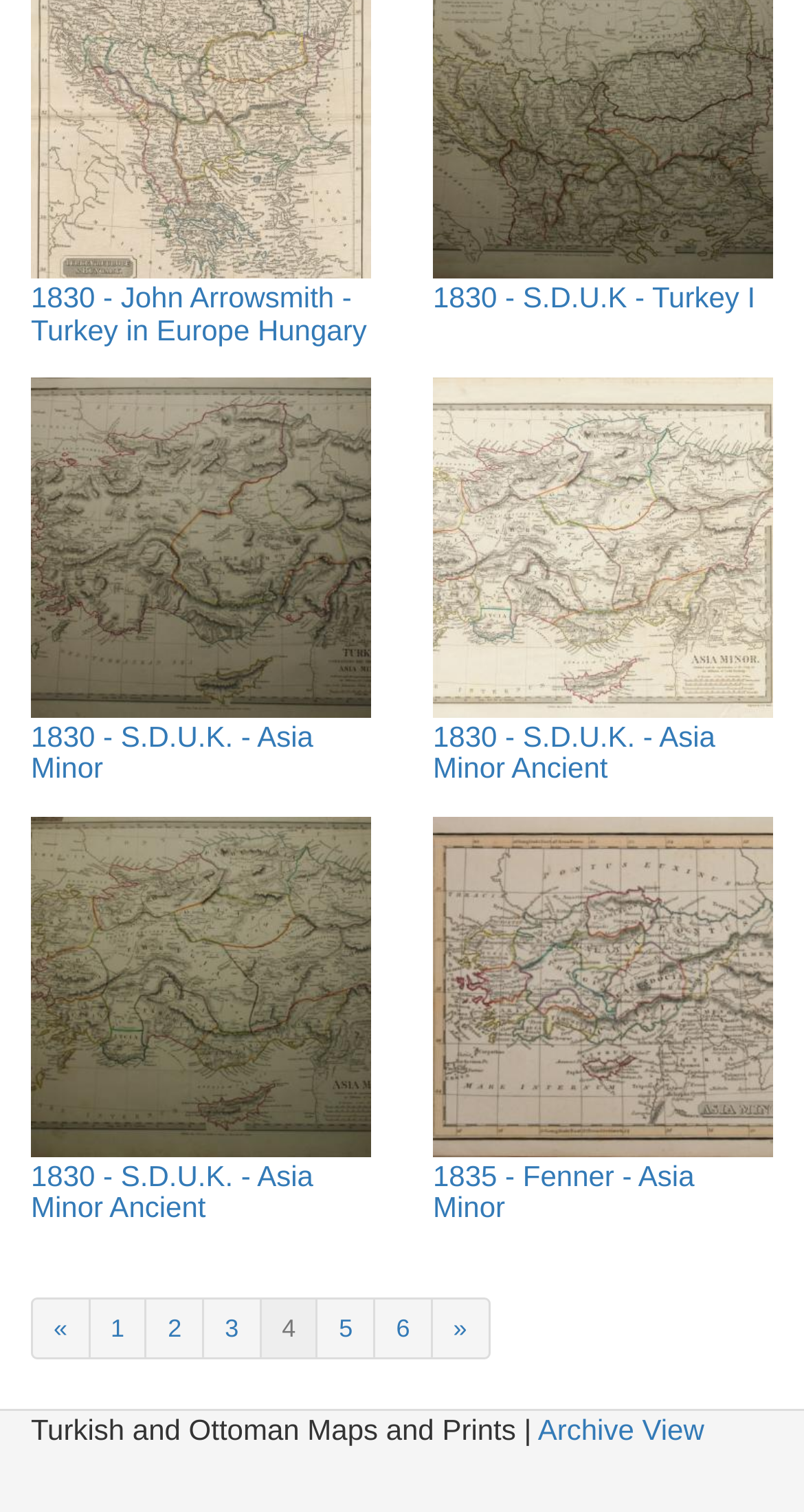Using the details in the image, give a detailed response to the question below:
What is the earliest year of a map on this page?

I looked at the descriptions of the links on the page and found that the earliest year mentioned is 1830, which appears in multiple links.